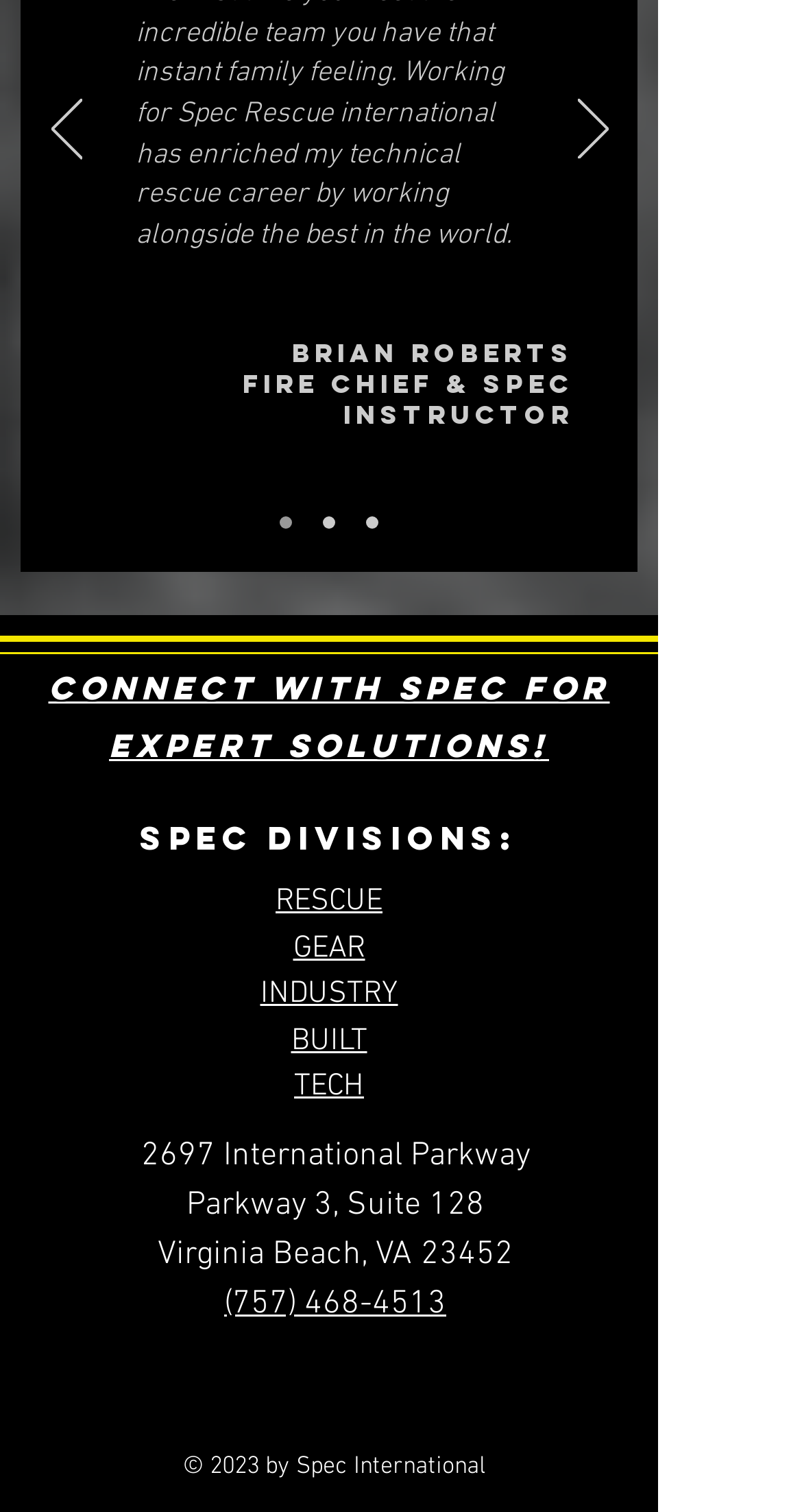Highlight the bounding box coordinates of the element you need to click to perform the following instruction: "Go to the 'RESCUE' division page."

[0.344, 0.584, 0.477, 0.608]